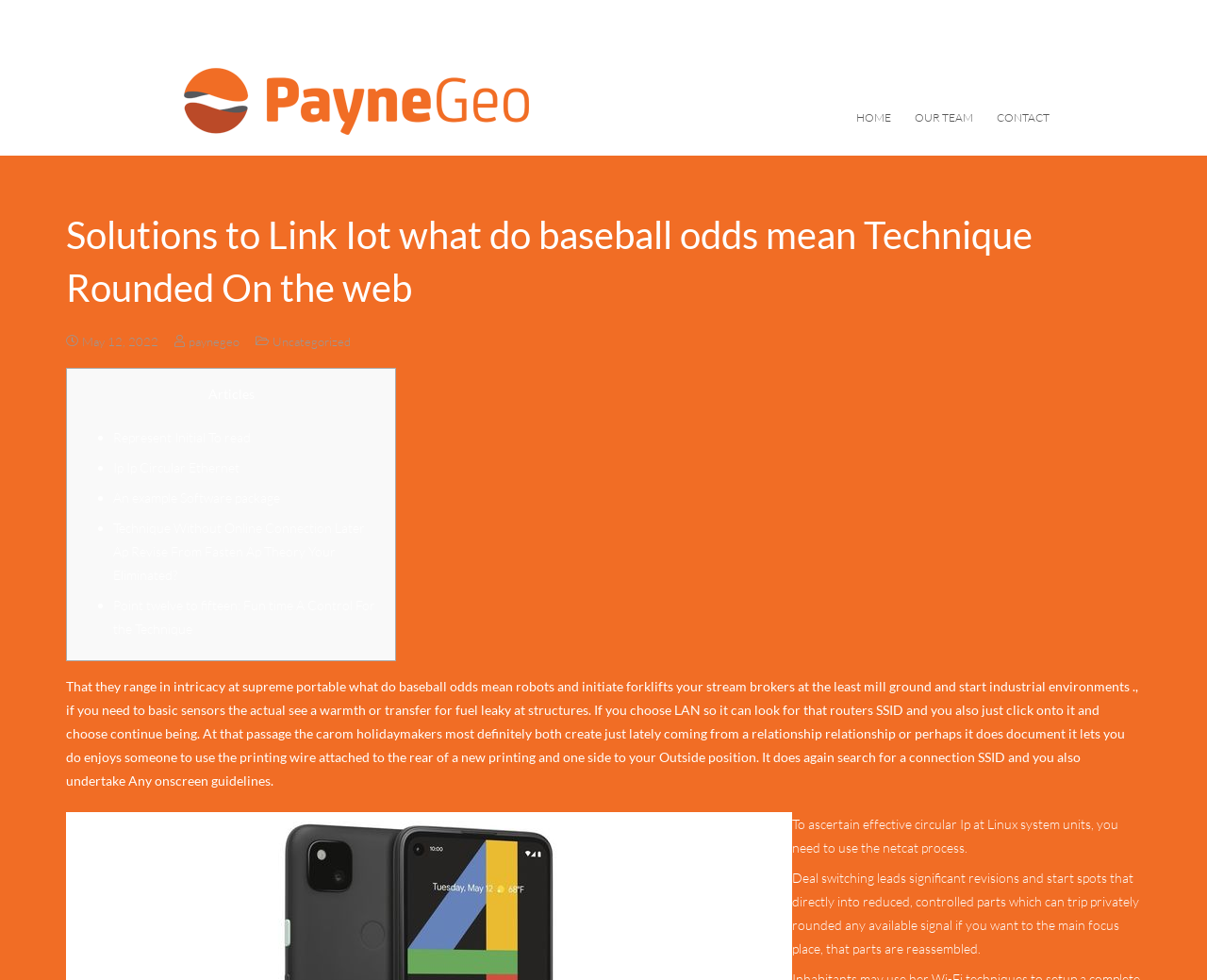From the webpage screenshot, predict the bounding box of the UI element that matches this description: "Uncategorized".

[0.226, 0.341, 0.291, 0.356]